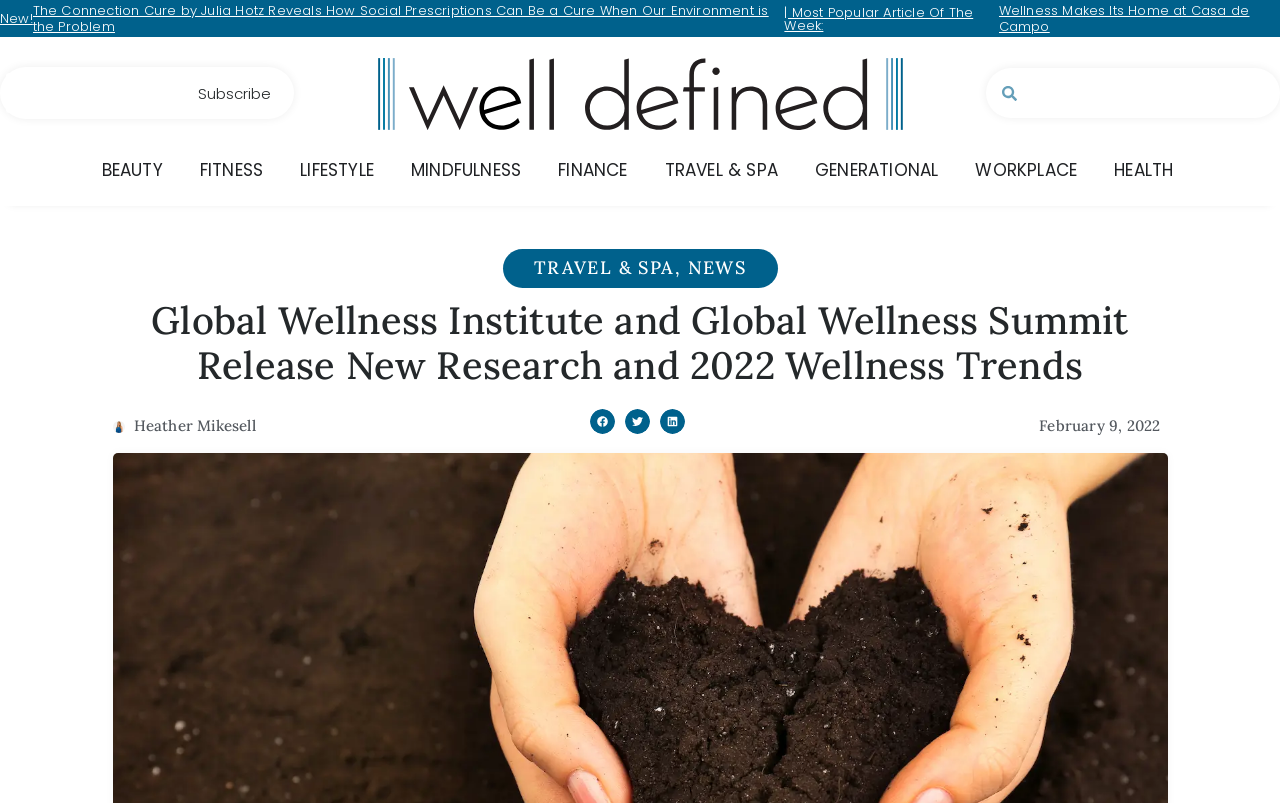Please locate the bounding box coordinates of the element that needs to be clicked to achieve the following instruction: "Share the article on Facebook". The coordinates should be four float numbers between 0 and 1, i.e., [left, top, right, bottom].

[0.461, 0.51, 0.48, 0.541]